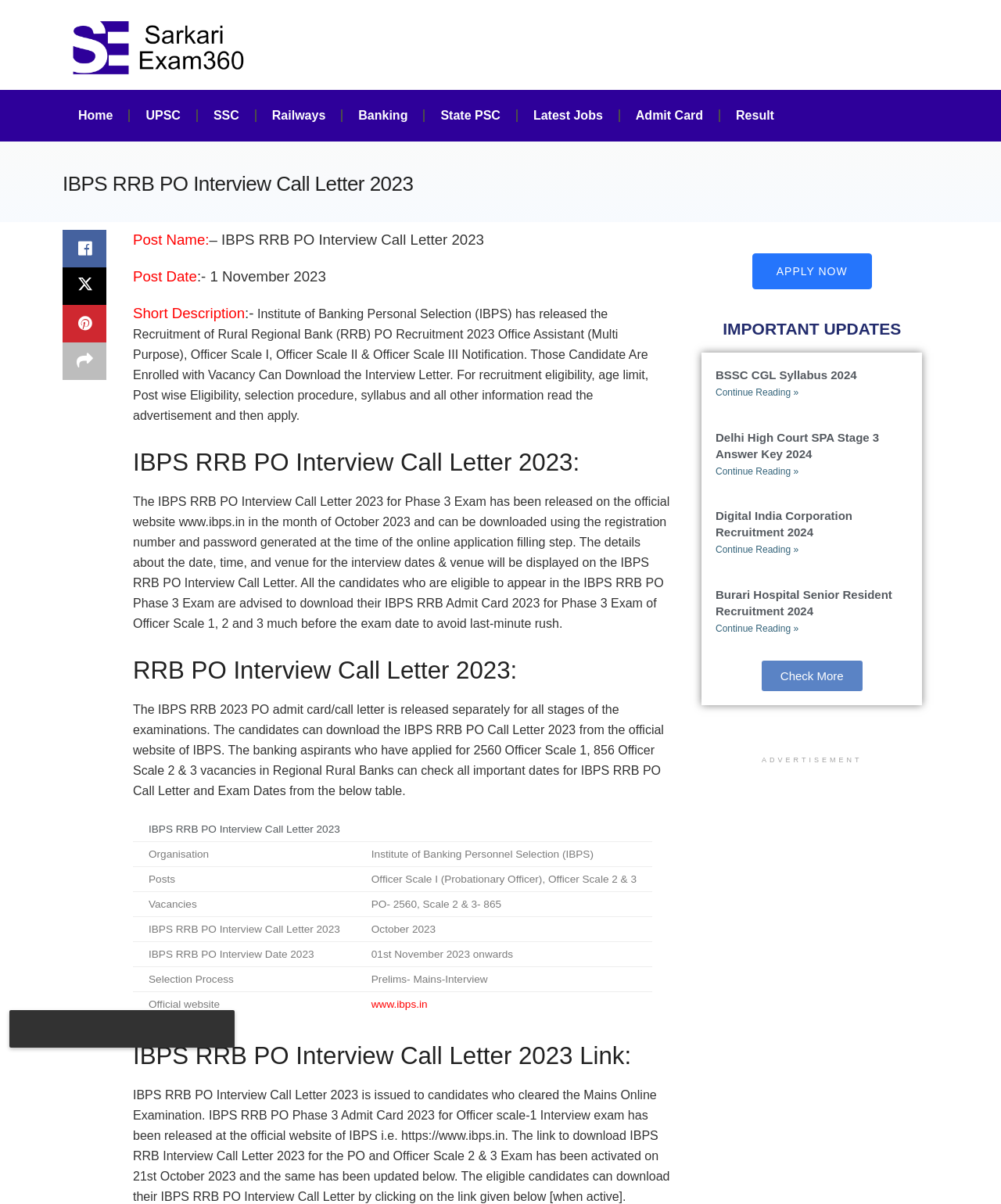Identify the bounding box coordinates of the element that should be clicked to fulfill this task: "Read more about BSSC CGL Syllabus 2024". The coordinates should be provided as four float numbers between 0 and 1, i.e., [left, top, right, bottom].

[0.715, 0.322, 0.798, 0.331]